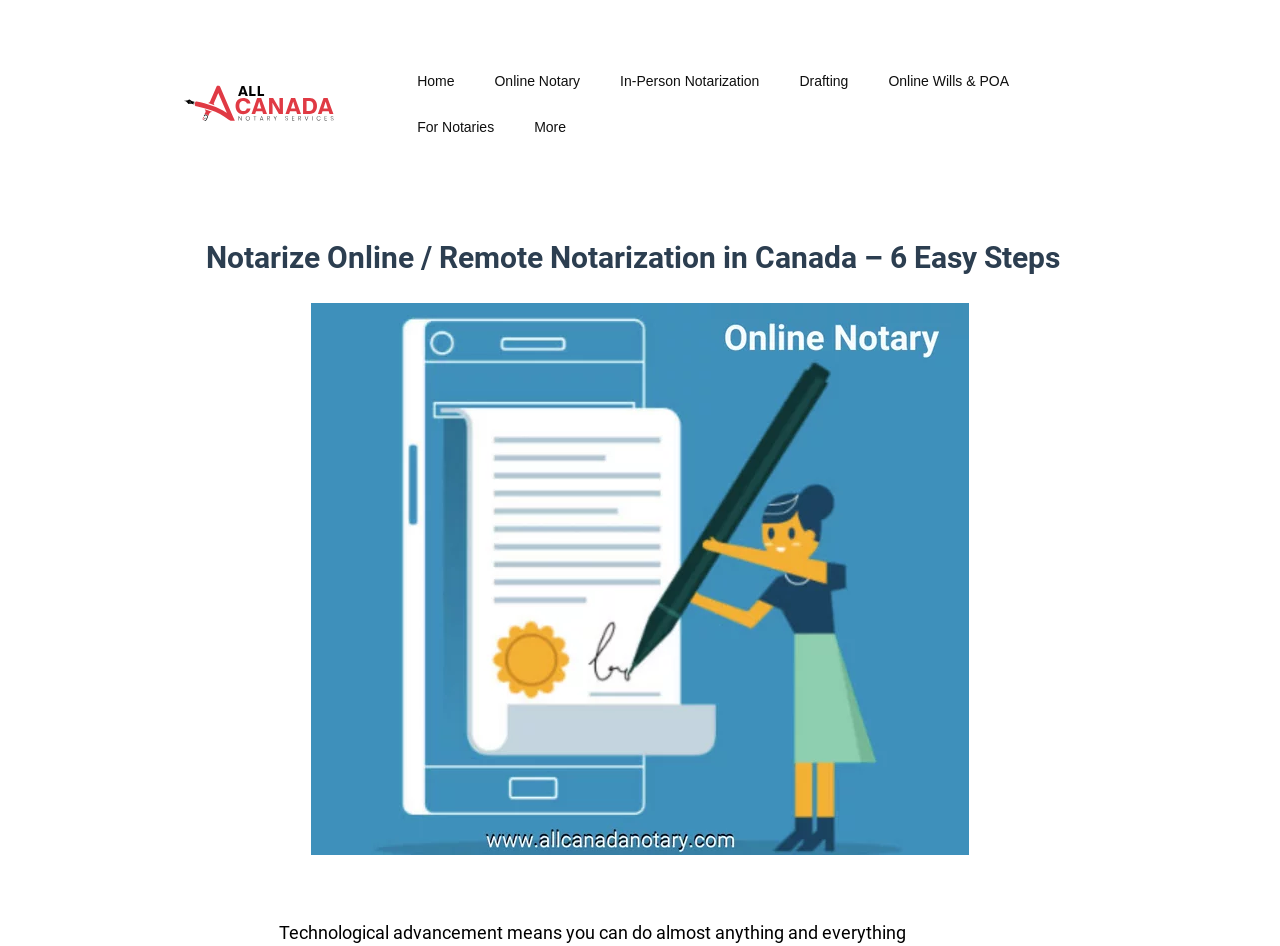Is there an image on the webpage?
Respond with a short answer, either a single word or a phrase, based on the image.

Yes